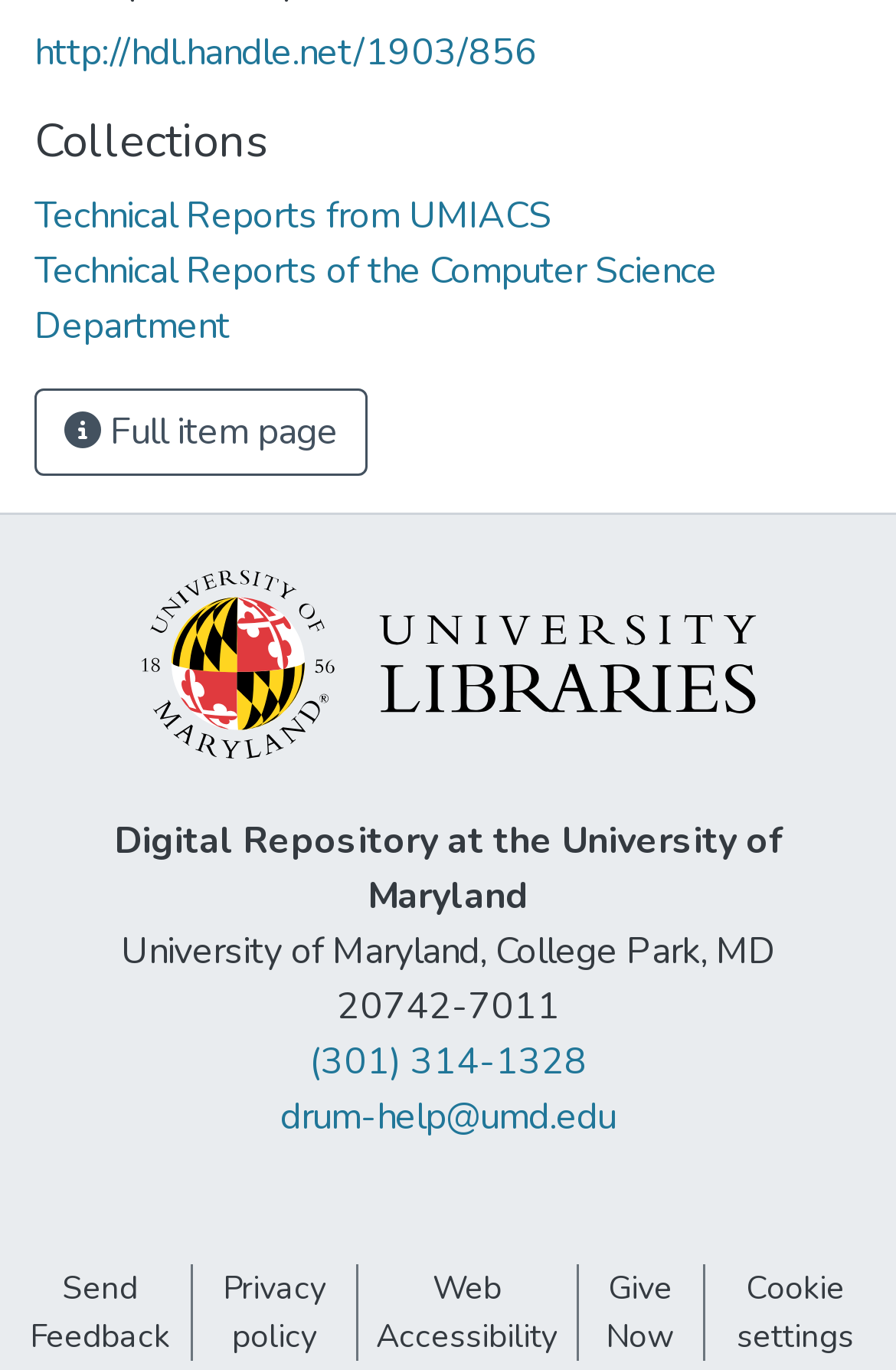Identify the bounding box coordinates for the UI element described as follows: title="Libraries Home Page". Use the format (top-left x, top-left y, bottom-right x, bottom-right y) and ensure all values are floating point numbers between 0 and 1.

[0.147, 0.464, 0.853, 0.501]